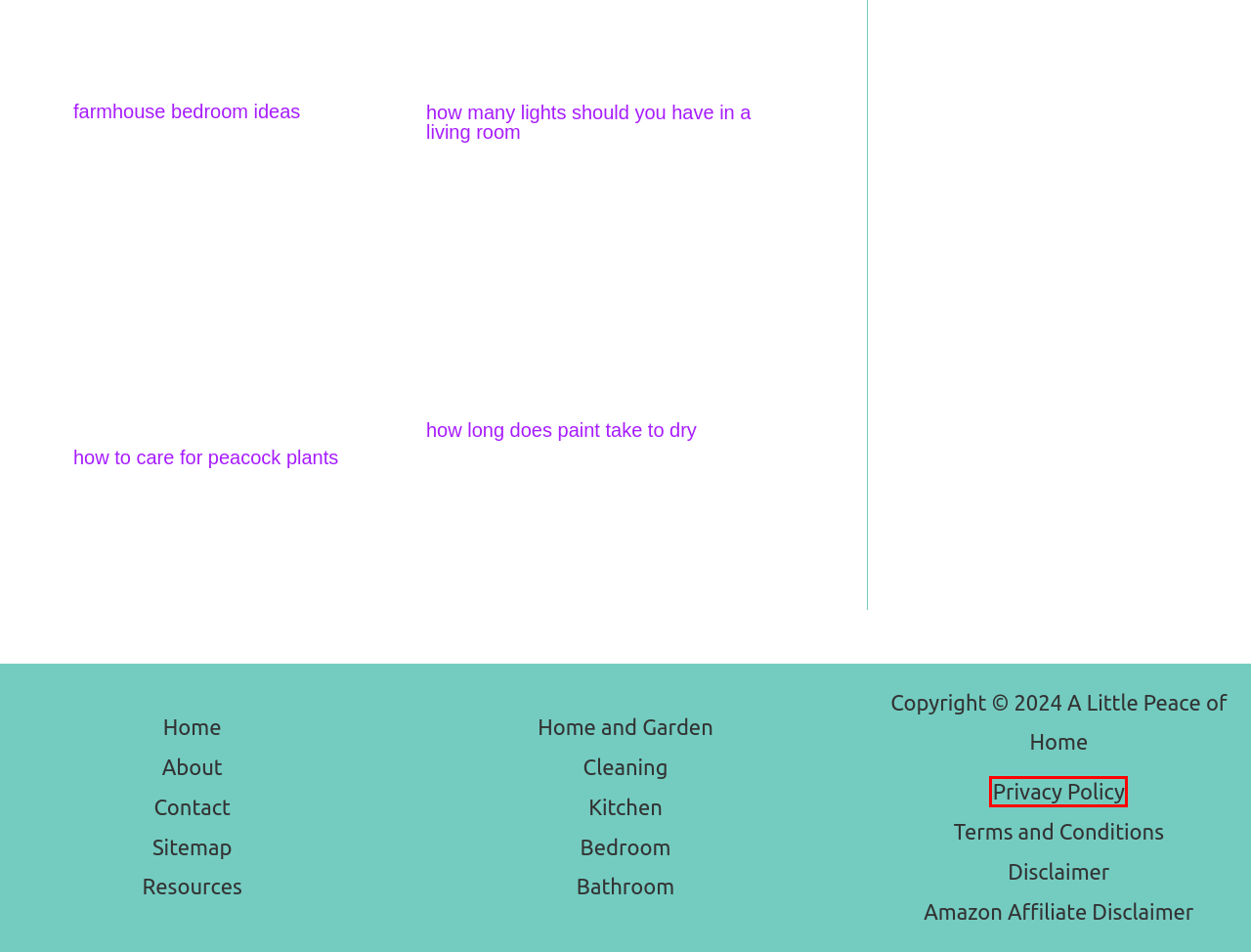Look at the given screenshot of a webpage with a red rectangle bounding box around a UI element. Pick the description that best matches the new webpage after clicking the element highlighted. The descriptions are:
A. how to care for peacock plants
B. Resources (2024)
C. Disclaimer (2024)
D. Sitemap (2024)
E. Terms and Conditions (2024)
F. Amazon Affiliate Disclaimer (2024)
G. Privacy Policy (2024)
H. About A Little Peace of Home (2024)

G